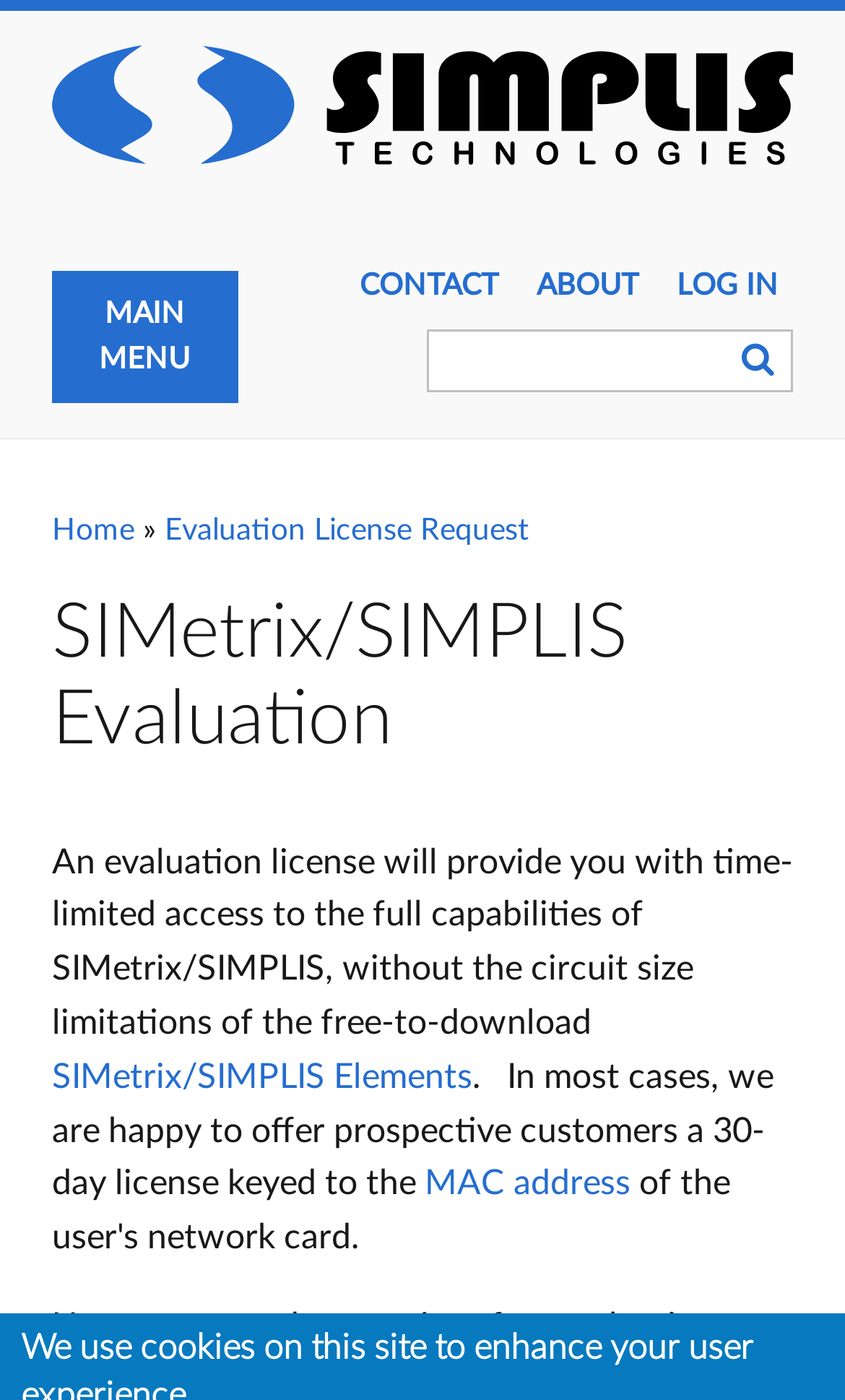What can be accessed with an evaluation license?
Please provide a single word or phrase as your answer based on the image.

Full capabilities of SIMetrix/SIMPLIS